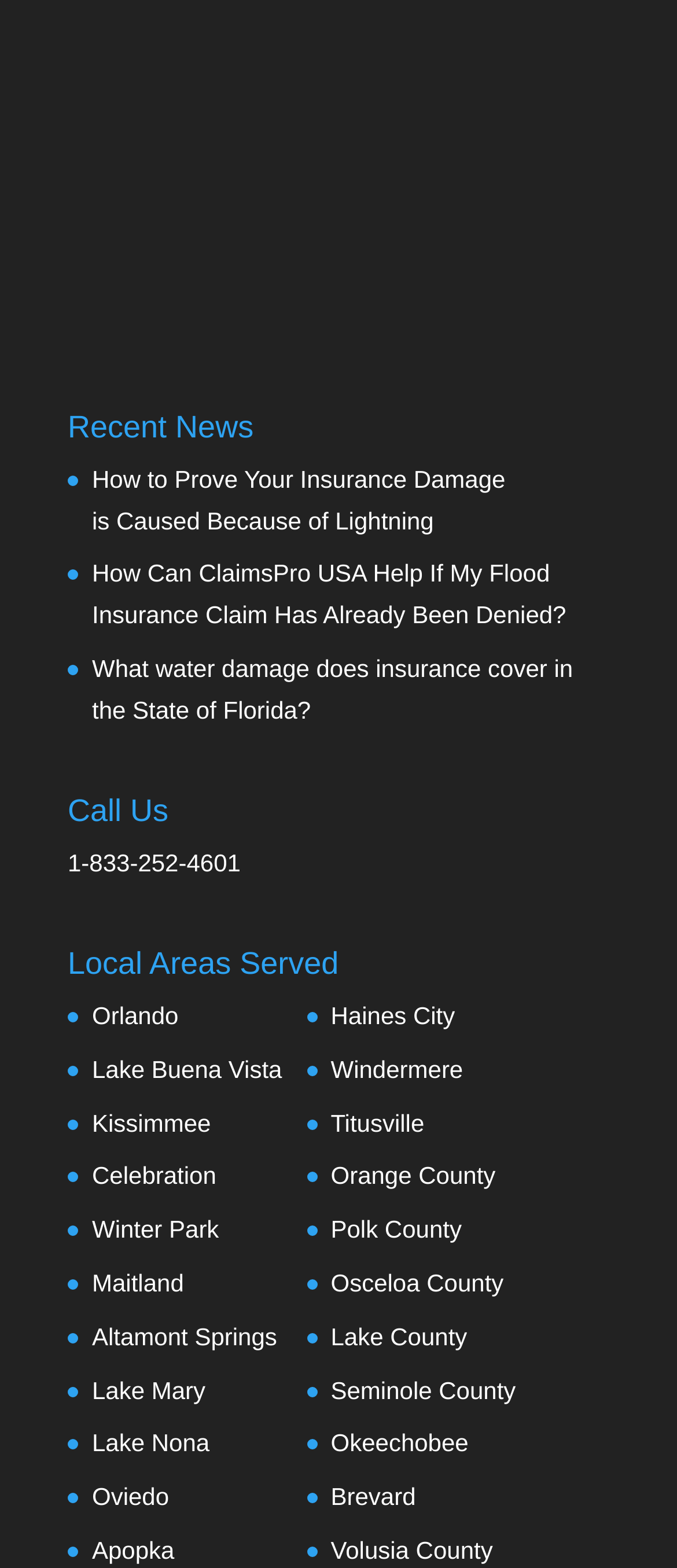Provide a one-word or brief phrase answer to the question:
What is the company name mentioned on the webpage?

ClaimsPro USA LLC